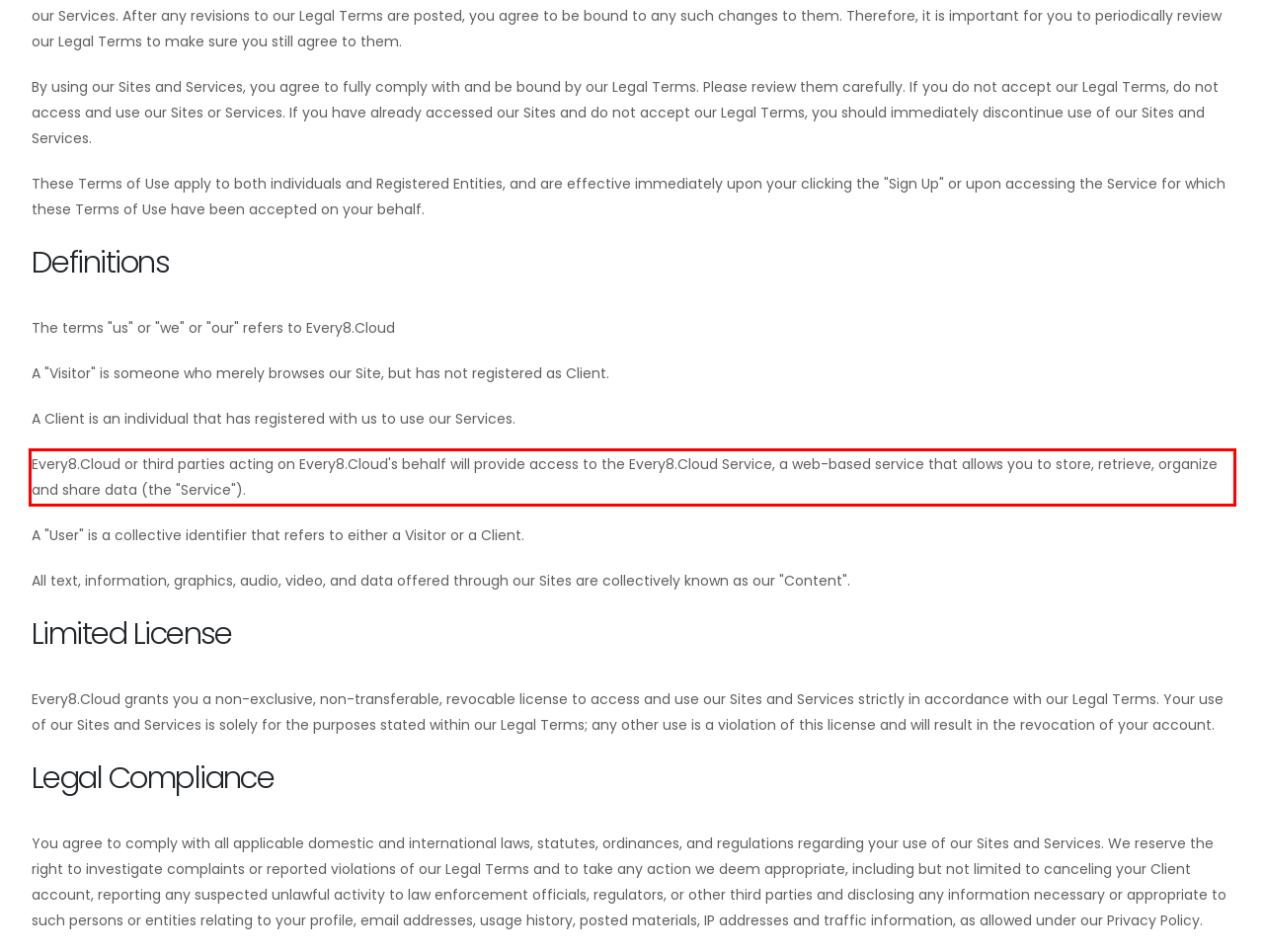Examine the webpage screenshot, find the red bounding box, and extract the text content within this marked area.

Every8.Cloud or third parties acting on Every8.Cloud's behalf will provide access to the Every8.Cloud Service, a web-based service that allows you to store, retrieve, organize and share data (the "Service").